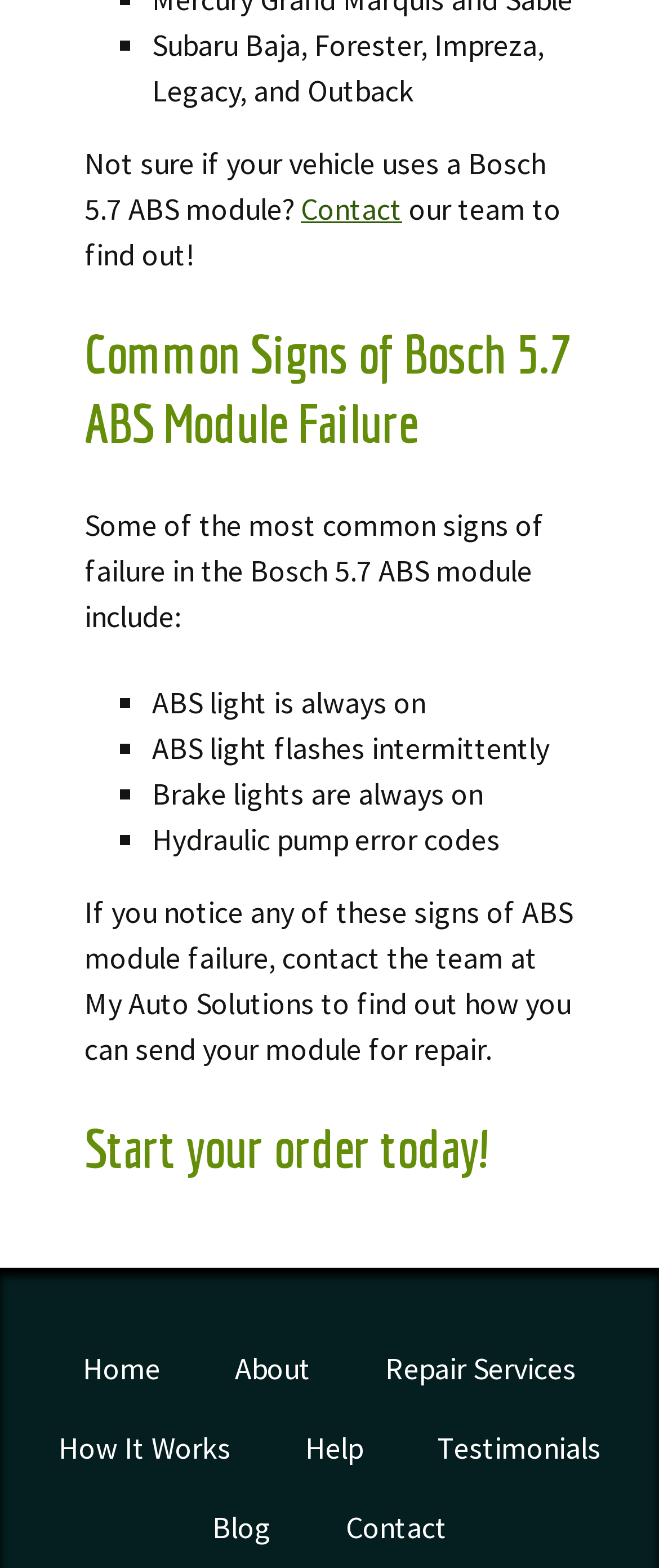Respond to the question below with a concise word or phrase:
What types of vehicles are supported by My Auto Solutions?

Subaru models